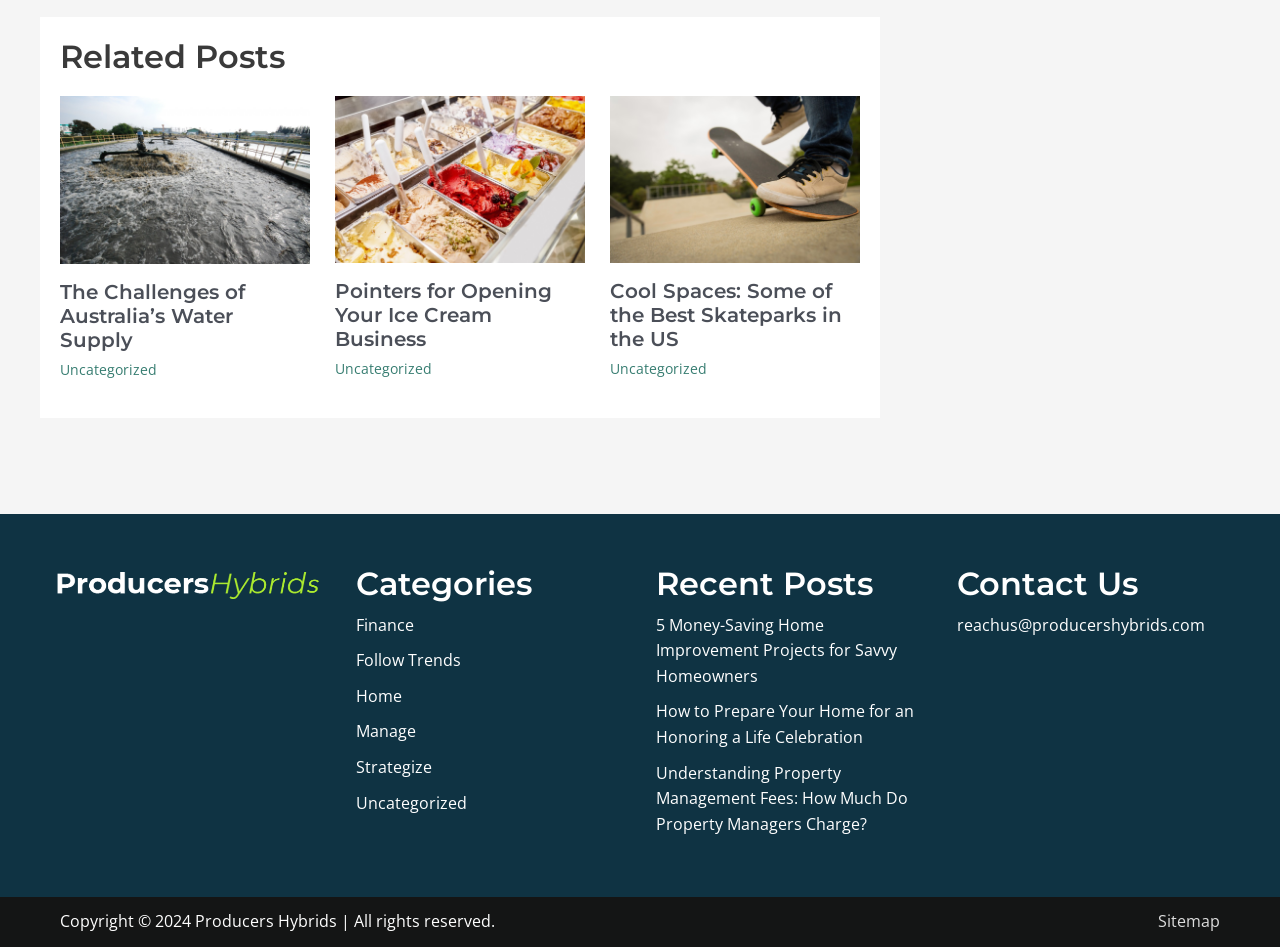What is the logo image at the top of the webpage?
Answer the question with a thorough and detailed explanation.

I found a figure element on the webpage, and inside it, there is an image element with the description 'producershybrid logo', which indicates that the logo image at the top of the webpage is the producershybrid logo.